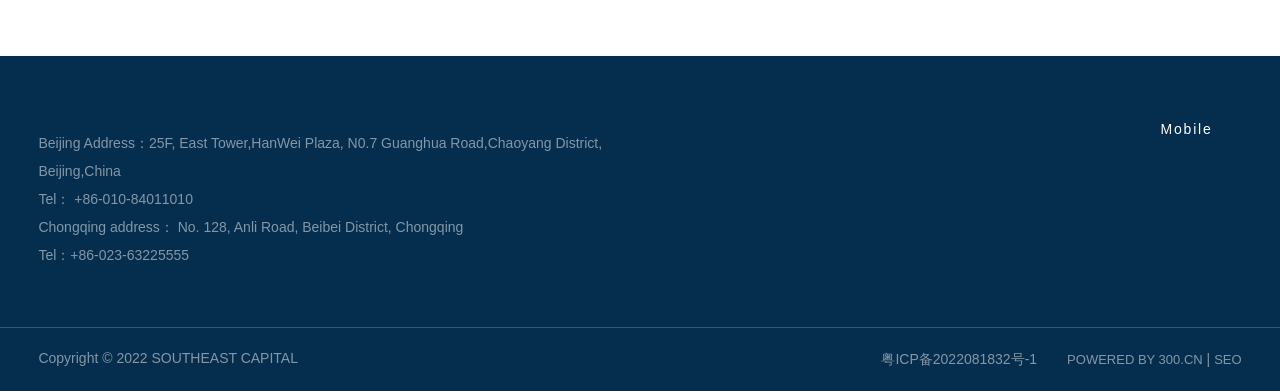What is the phone number of the Chongqing office?
Examine the image closely and answer the question with as much detail as possible.

I found the phone number of the Chongqing office by looking at the link element that says '+86-023-63225555' which is located below the static text element that says 'Chongqing address： No. 128, Anli Road, Beibei District, Chongqing'.